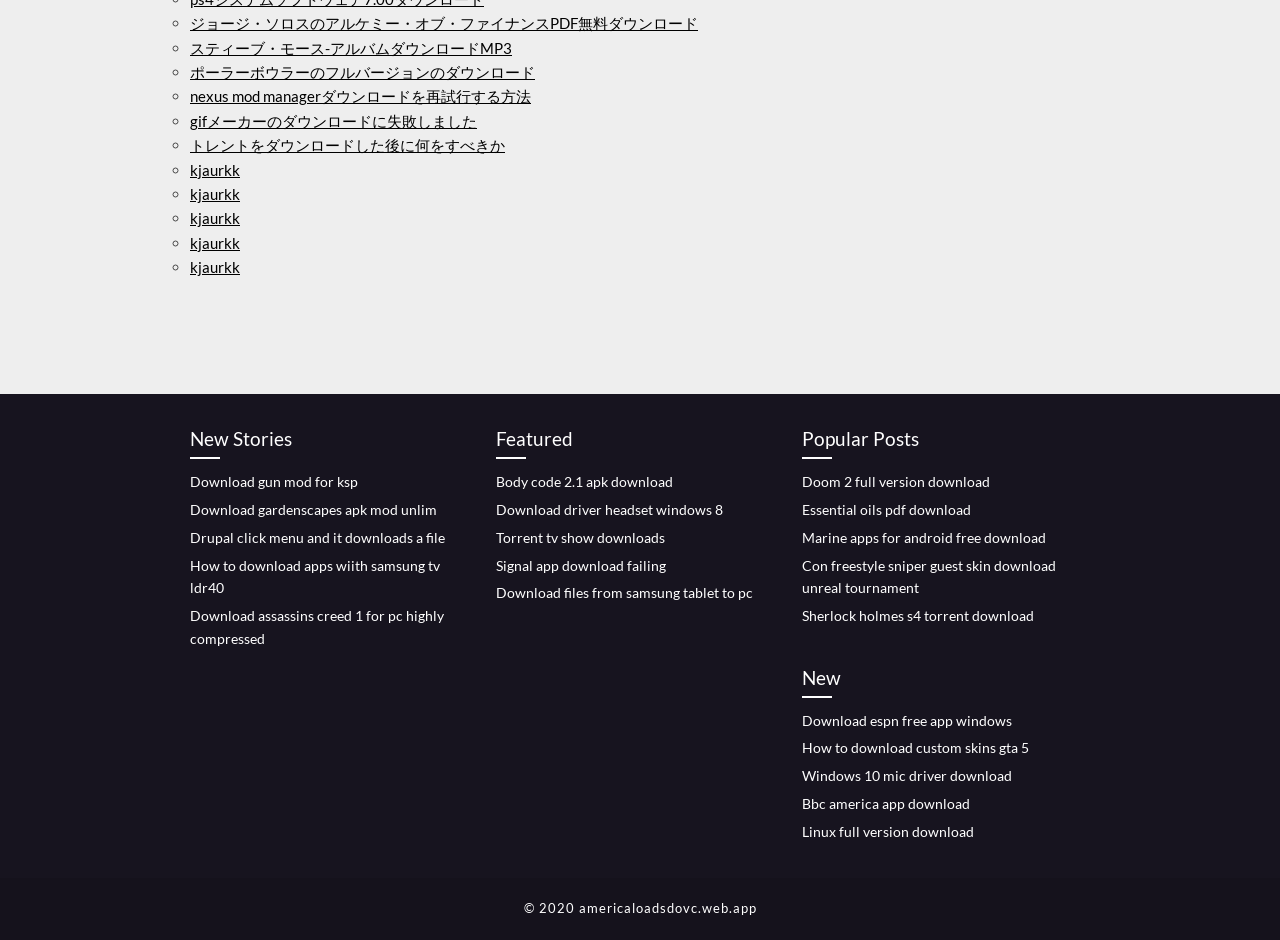Determine the bounding box coordinates for the area you should click to complete the following instruction: "Explore Body code 2.1 apk download".

[0.388, 0.503, 0.526, 0.522]